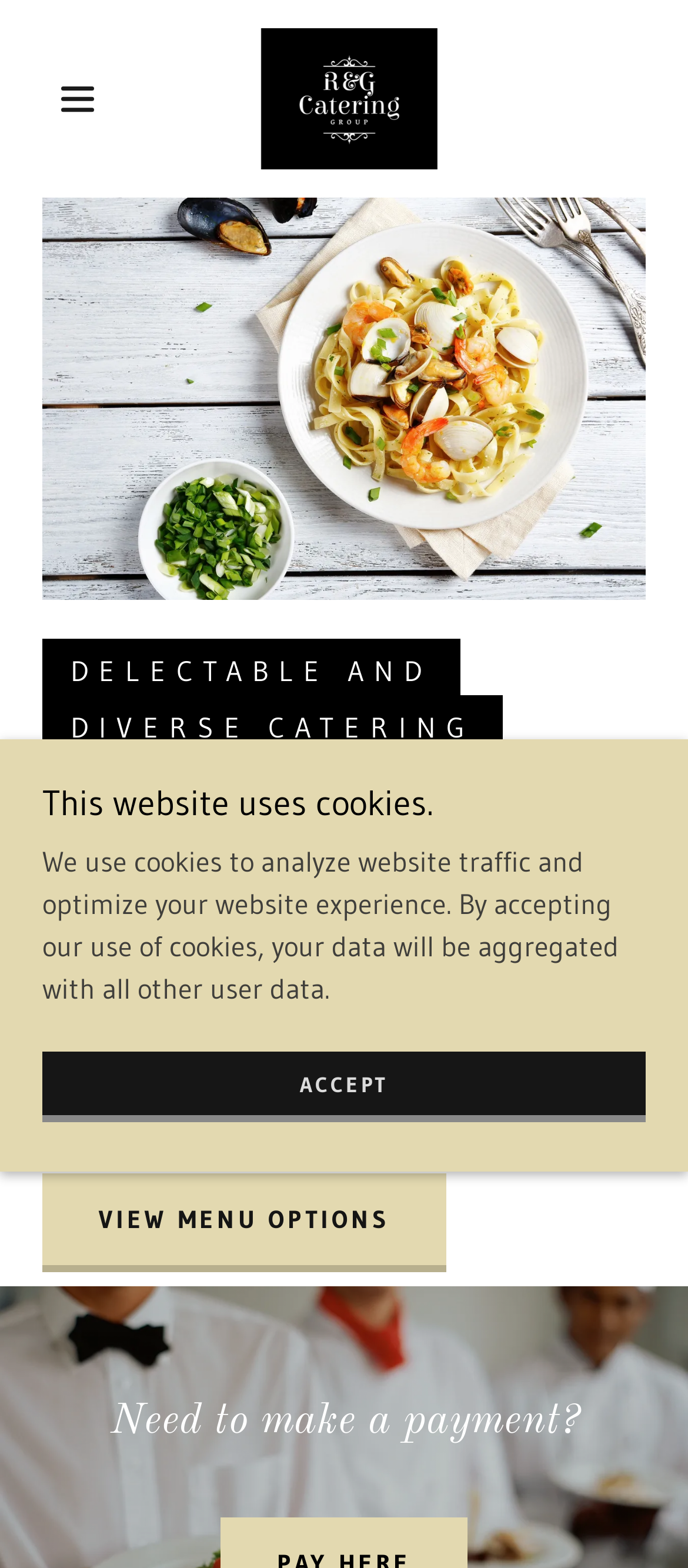Provide your answer to the question using just one word or phrase: What is the theme of the image at the top of the webpage?

Food